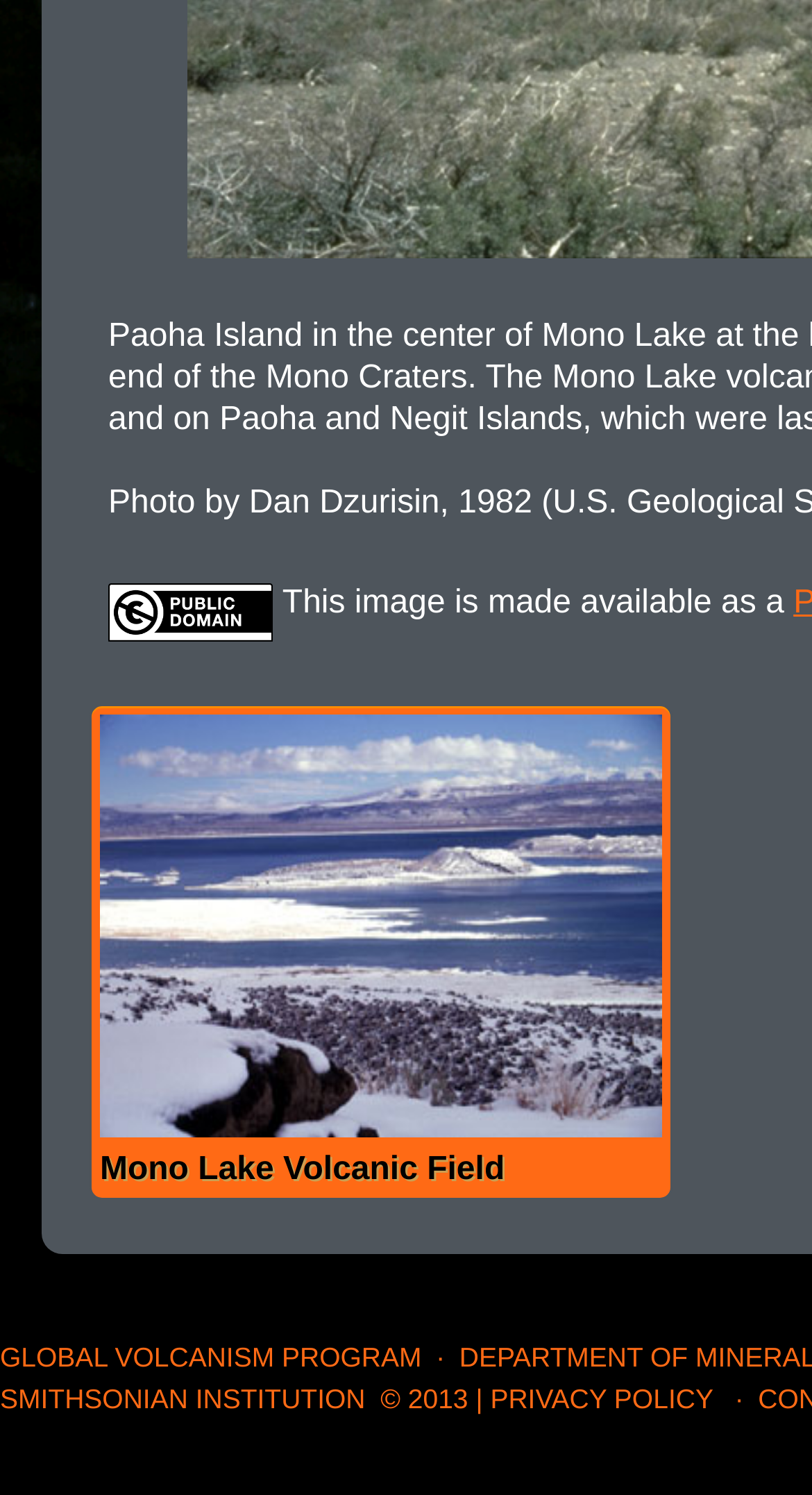Refer to the image and provide an in-depth answer to the question: 
What type of icon is displayed at the top of the webpage?

I looked at the image element at the top of the webpage and found that it is a Creative Commons Icon, which is often used to indicate the licensing terms of the content.